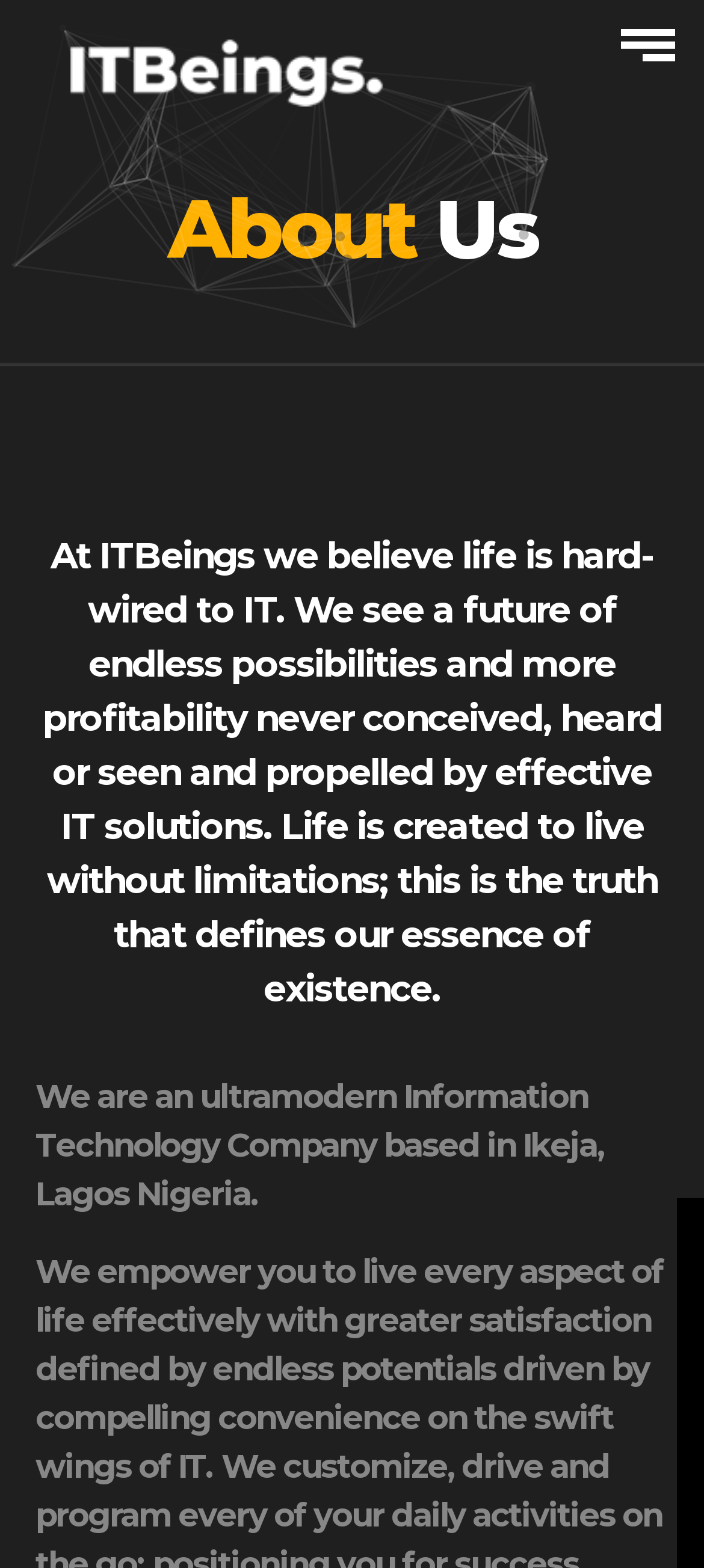What is the company name?
Examine the image and provide an in-depth answer to the question.

The company name is obtained from the link element with the text 'ITBeings' and also from the image element with the same text, which is likely the company logo.